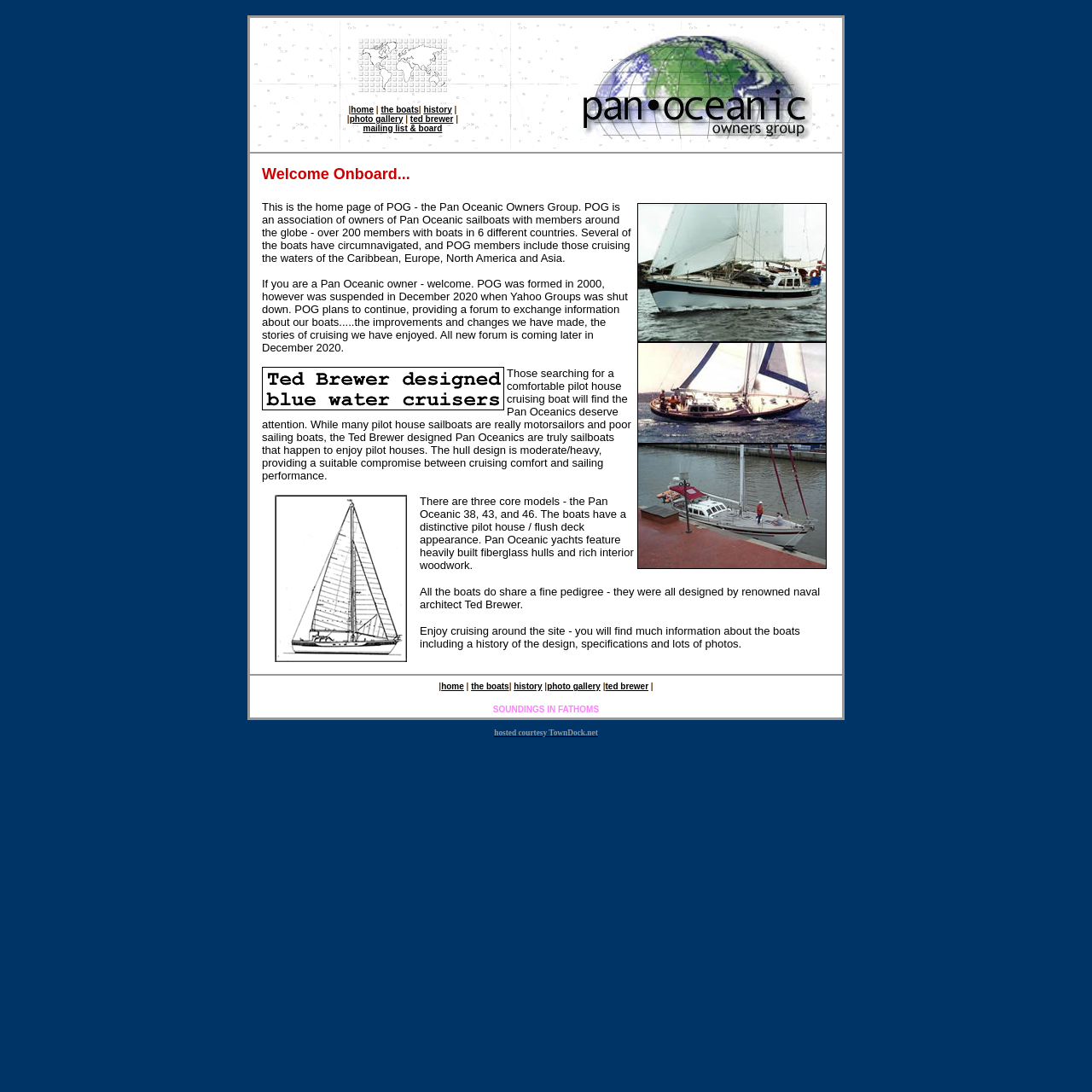Describe all the visual and textual components of the webpage comprehensively.

The webpage is about the Pan Oceanic Owners Group (POG), an association of owners of Pan Oceanic sailboats. At the top of the page, there is a table with a navigation menu that includes links to "home", "the boats", "history", "photo gallery", "ted brewer", and "mailing list & board". Below this menu, there is a large block of text that welcomes visitors to the POG website and provides an overview of the group's purpose and history. The text also describes the features and benefits of Pan Oceanic sailboats, including their design, performance, and interior woodwork.

To the right of the main text block, there are three images arranged vertically, which appear to be related to the sailboats. Below the main text block, there is another navigation menu that includes links to "home", "the boats", "history", "photo gallery", "ted brewer", and "SOUNDINGS IN FATHOMS". At the very bottom of the page, there is a link that indicates the website is hosted courtesy of TownDock.net.

The overall layout of the page is simple and easy to navigate, with a clear hierarchy of information and a focus on providing information about the Pan Oceanic Owners Group and their sailboats.